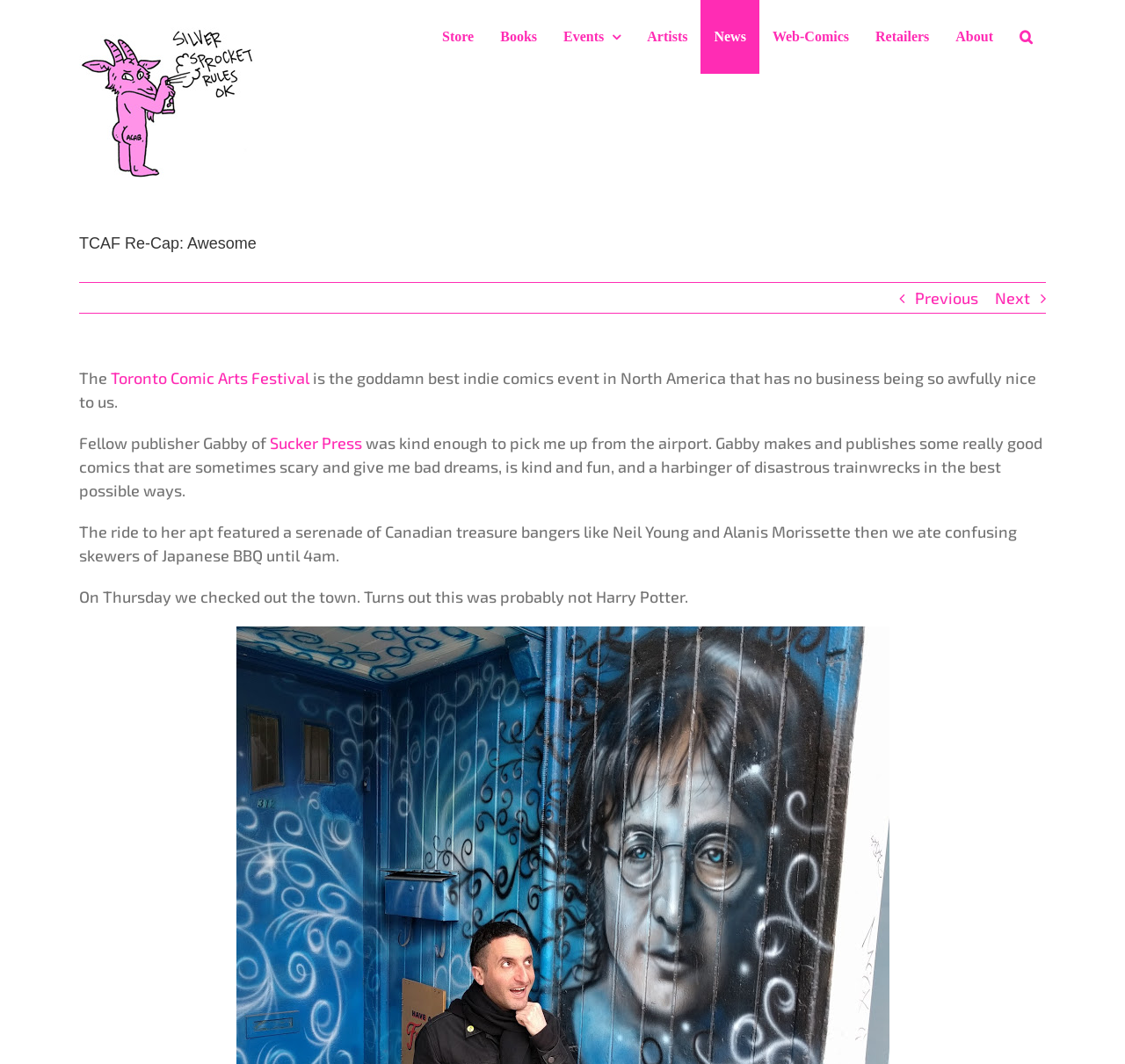What was eaten during the late-night gathering?
Refer to the image and provide a concise answer in one word or phrase.

Japanese BBQ skewers